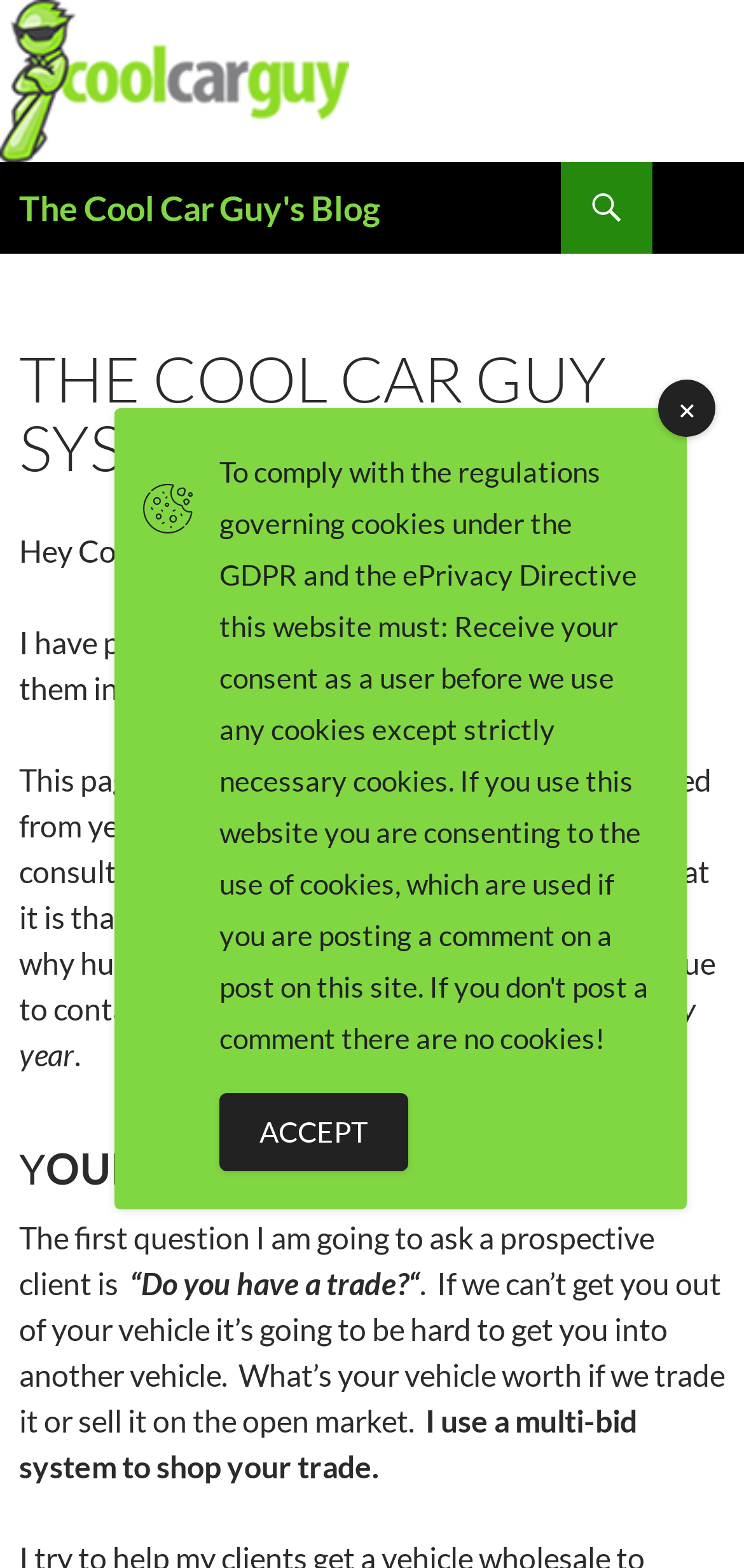Create a detailed summary of the webpage's content and design.

The webpage is a blog page titled "The Cool Car Guy's Blog" with a prominent header section at the top. The header section contains a logo image and a heading with the same title as the webpage. Below the header section, there is a search link and a "SKIP TO CONTENT" link.

The main content of the webpage is divided into sections. The first section has a heading "THE COOL CAR GUY SYSTEM" and introduces the author as a professional automotive consultant. The text explains that the page will explain the system the author has created to help clients better understand what they do.

The next section has a heading "YOUR TRADE" and discusses the importance of evaluating a trade-in vehicle. The text explains that the author uses a multi-bid system to shop the trade and determine its value.

Throughout the webpage, there are several paragraphs of text that provide more information about the author's services and the benefits of working with them. The text is organized in a clear and easy-to-read format, with headings and short paragraphs that break up the content.

At the bottom of the webpage, there is an "ACCEPT" button, but its purpose is not clear from the context. There are no images other than the logo image in the header section. Overall, the webpage has a simple and straightforward design that focuses on providing information about the author's services.